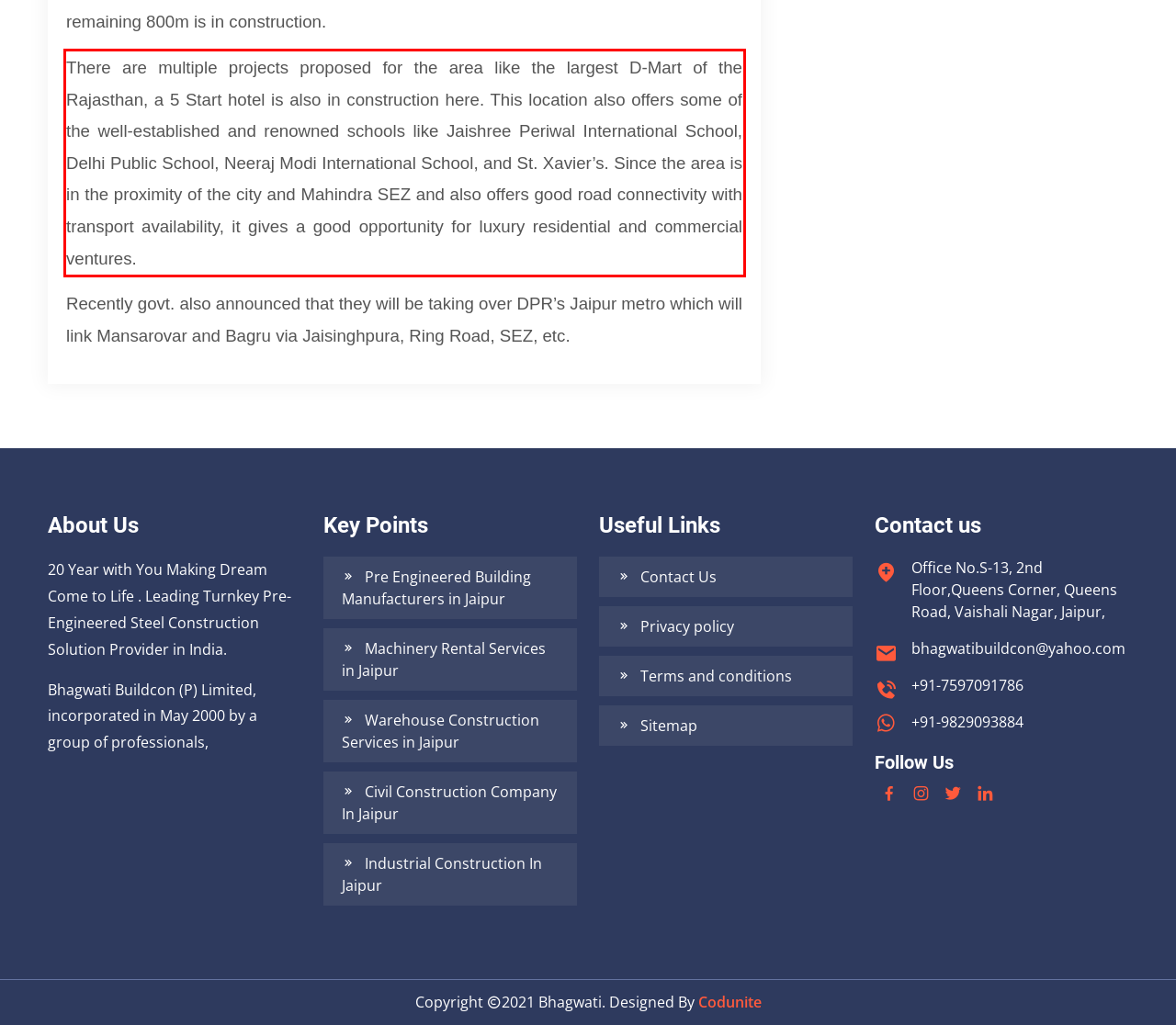You have a screenshot of a webpage with a red bounding box. Identify and extract the text content located inside the red bounding box.

There are multiple projects proposed for the area like the largest D-Mart of the Rajasthan, a 5 Start hotel is also in construction here. This location also offers some of the well-established and renowned schools like Jaishree Periwal International School, Delhi Public School, Neeraj Modi International School, and St. Xavier’s. Since the area is in the proximity of the city and Mahindra SEZ and also offers good road connectivity with transport availability, it gives a good opportunity for luxury residential and commercial ventures.